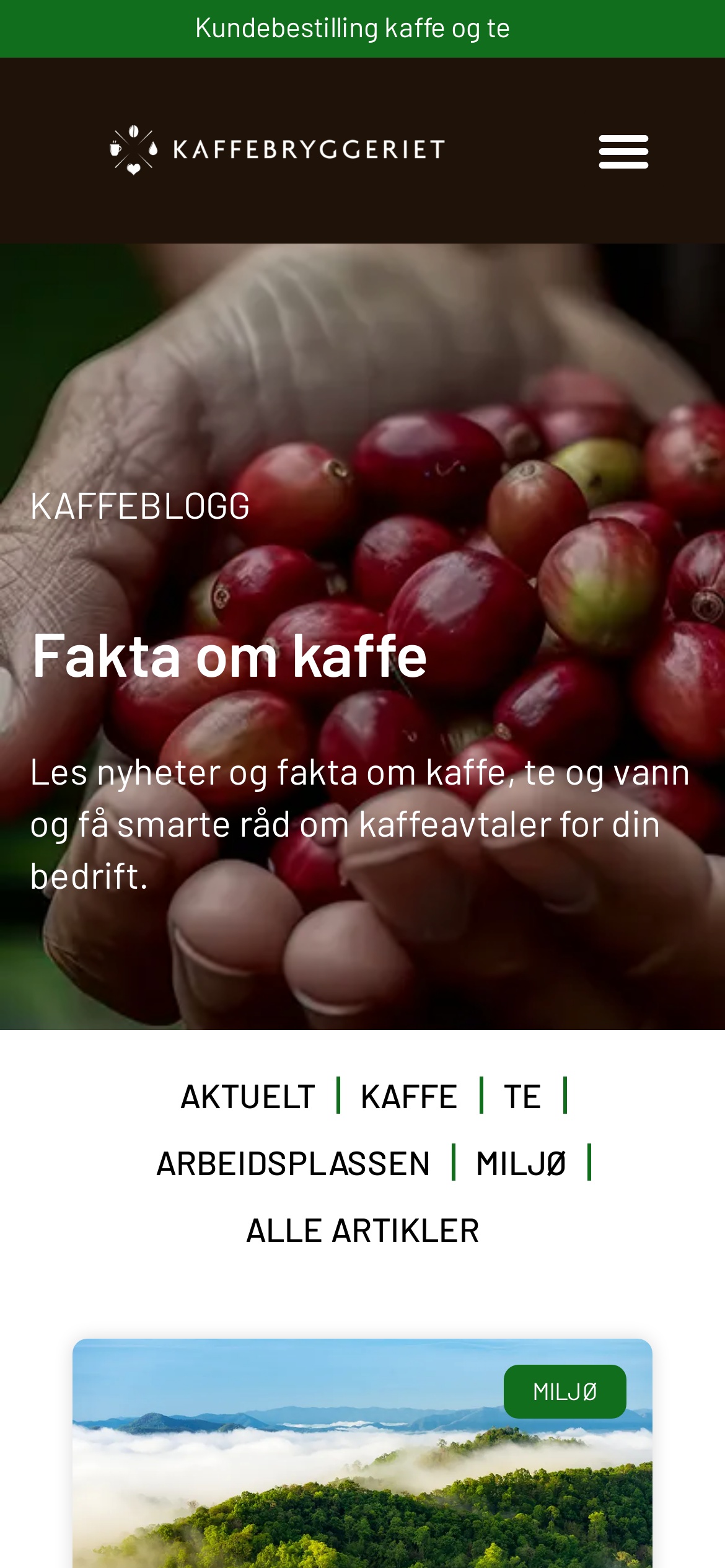Identify the bounding box coordinates for the element you need to click to achieve the following task: "Check Tires". The coordinates must be four float values ranging from 0 to 1, formatted as [left, top, right, bottom].

None